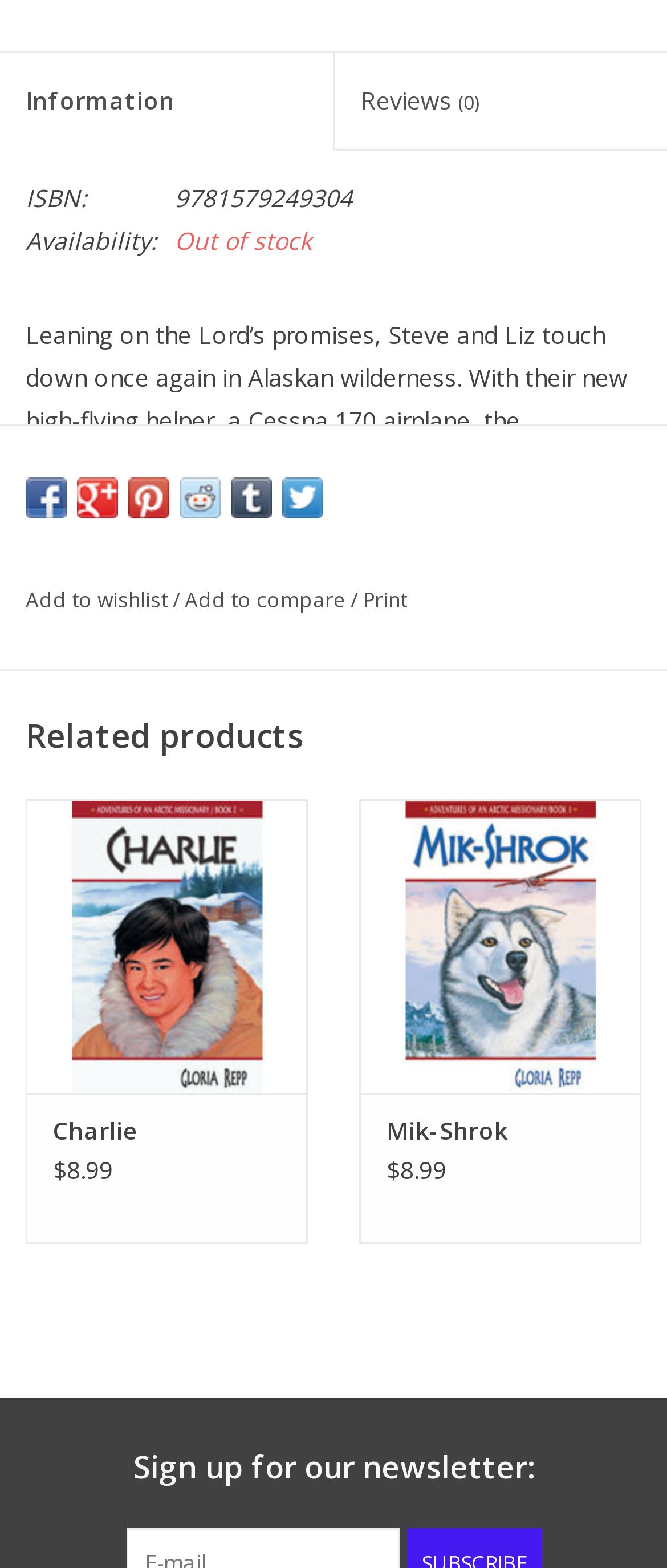From the webpage screenshot, predict the bounding box coordinates (top-left x, top-left y, bottom-right x, bottom-right y) for the UI element described here: Reviews (0)

[0.5, 0.034, 1.0, 0.096]